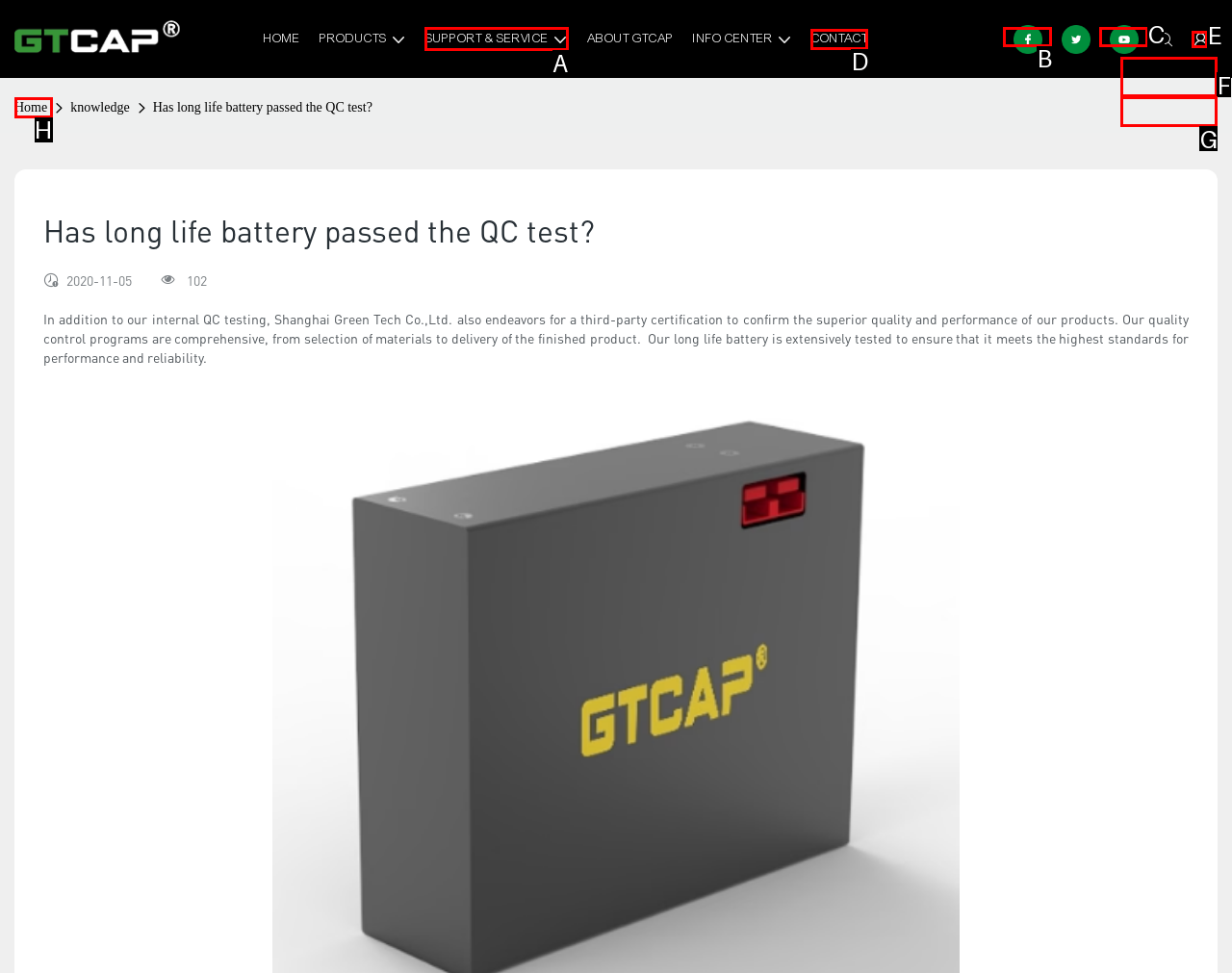Identify the HTML element I need to click to complete this task: Click SUPPORT & SERVICE Provide the option's letter from the available choices.

A